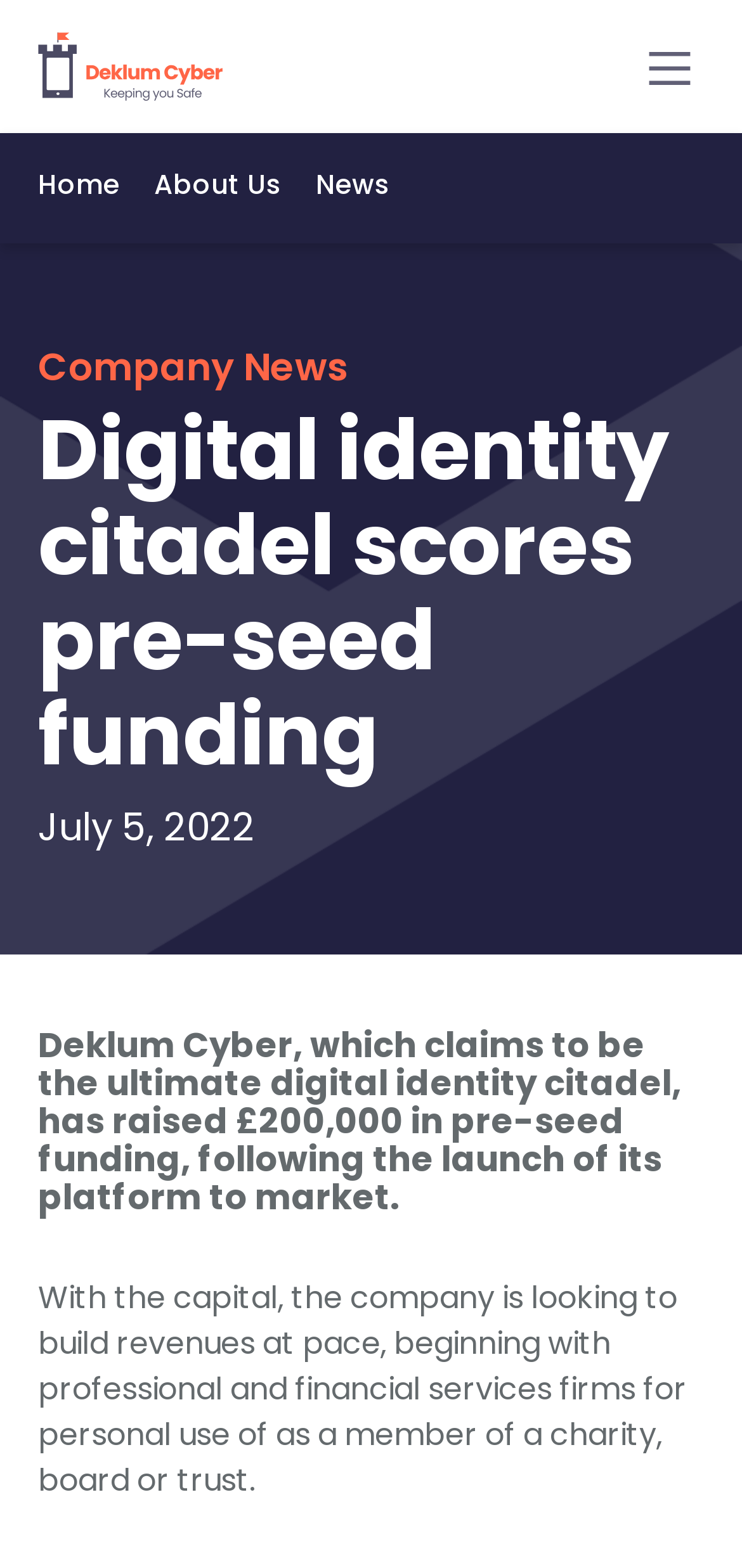What is the purpose of the funding?
Please answer using one word or phrase, based on the screenshot.

To build revenues